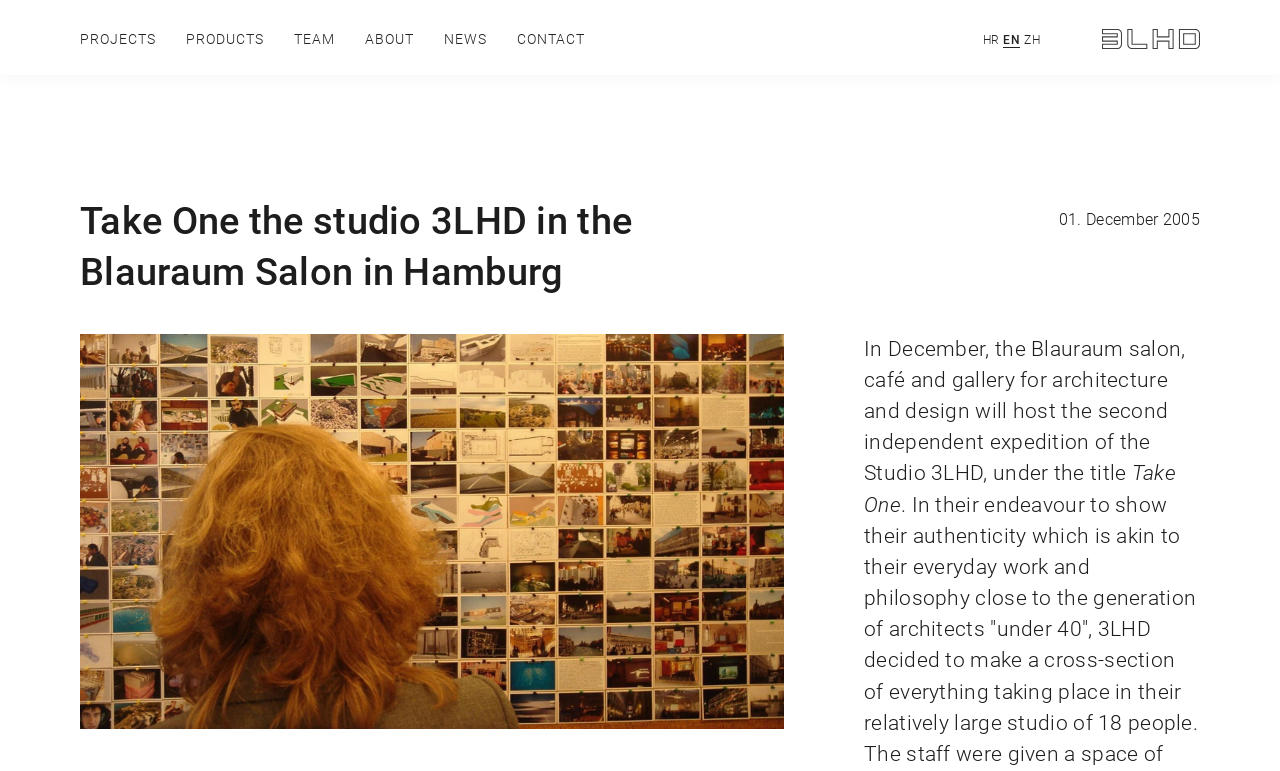Bounding box coordinates should be in the format (top-left x, top-left y, bottom-right x, bottom-right y) and all values should be floating point numbers between 0 and 1. Determine the bounding box coordinate for the UI element described as: products

[0.145, 0.04, 0.206, 0.067]